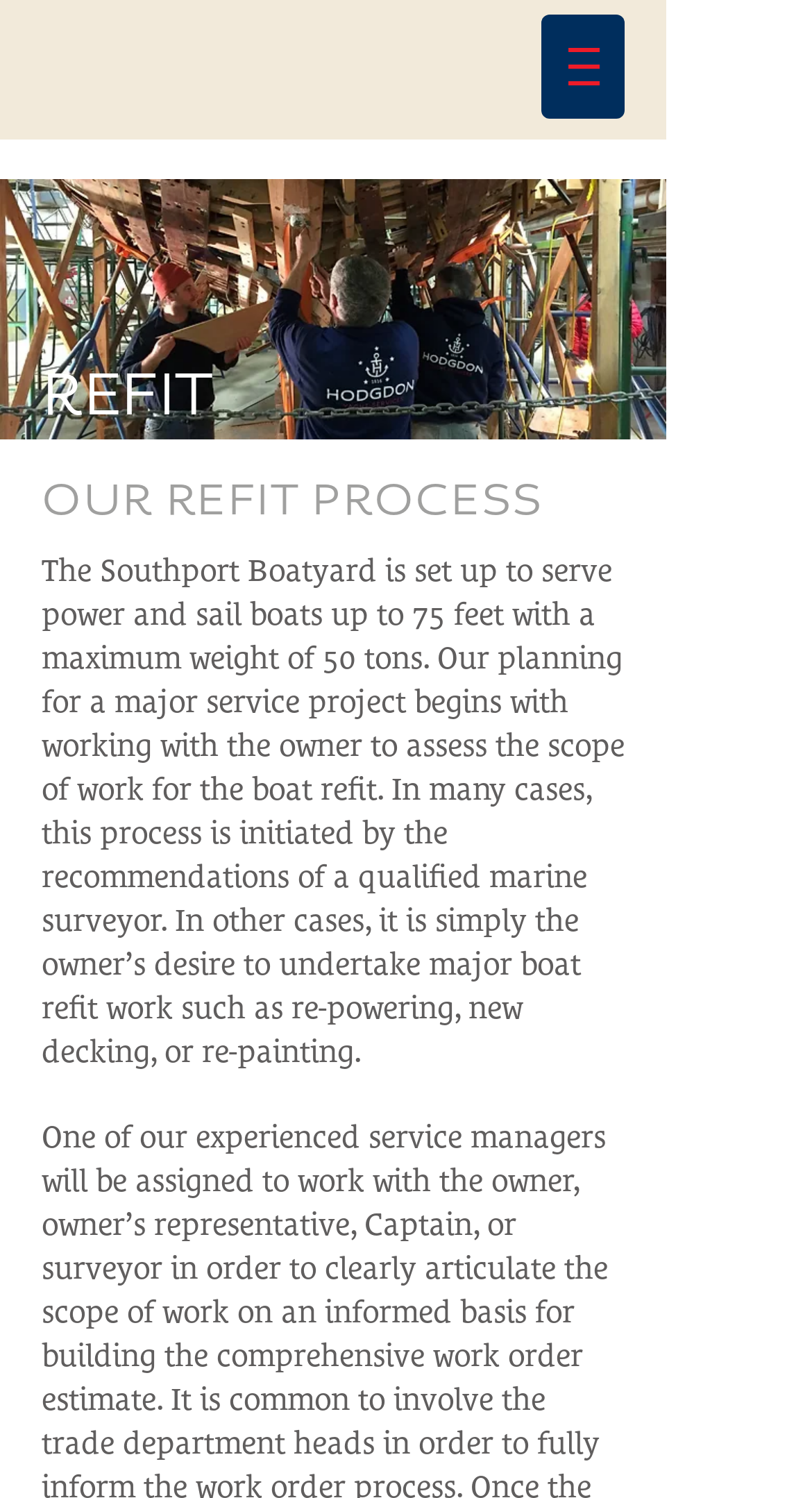What is the maximum weight of boats served?
From the details in the image, provide a complete and detailed answer to the question.

I found this information in the StaticText element that describes the refit process, which mentions that the Southport Boatyard serves power and sail boats up to 75 feet with a maximum weight of 50 tons.